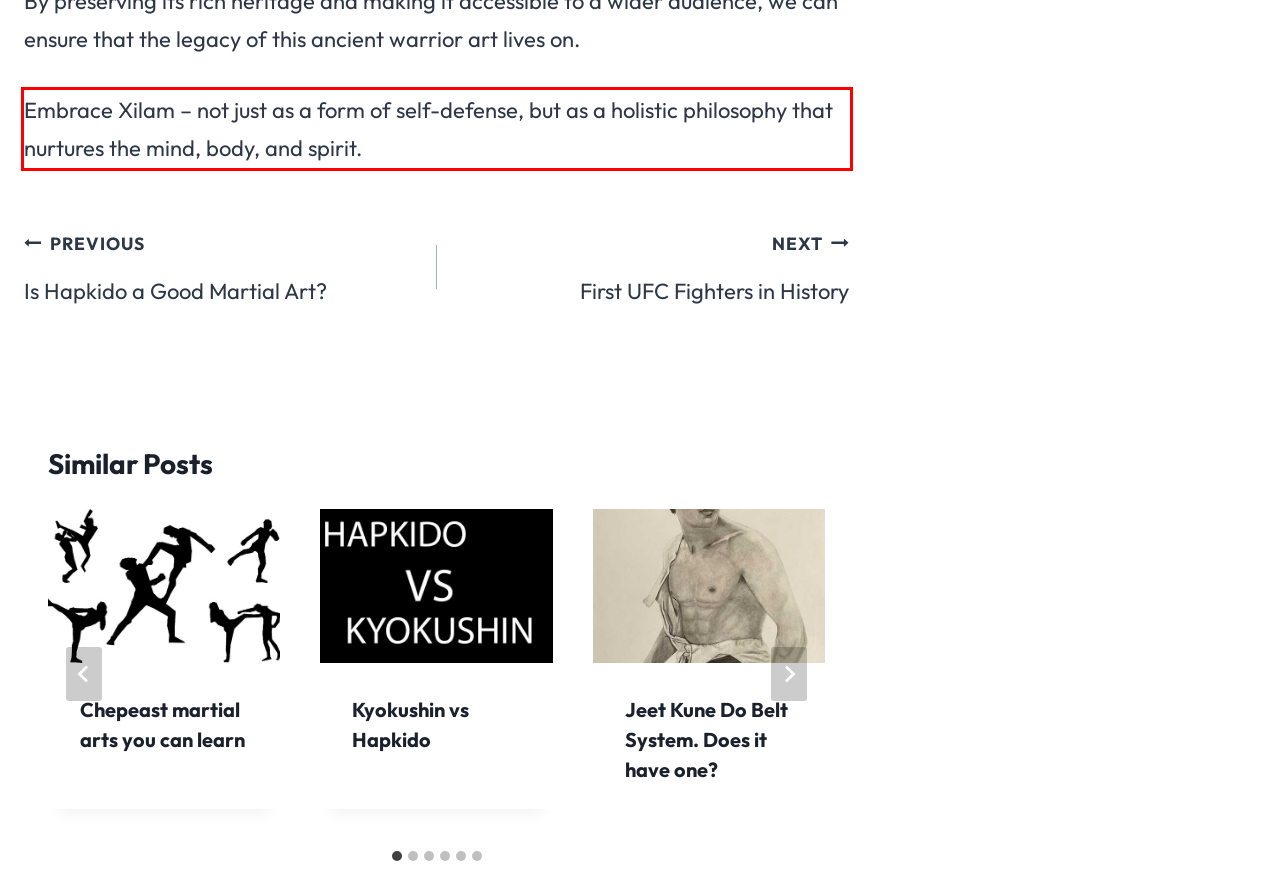You are looking at a screenshot of a webpage with a red rectangle bounding box. Use OCR to identify and extract the text content found inside this red bounding box.

Embrace Xilam – not just as a form of self-defense, but as a holistic philosophy that nurtures the mind, body, and spirit.